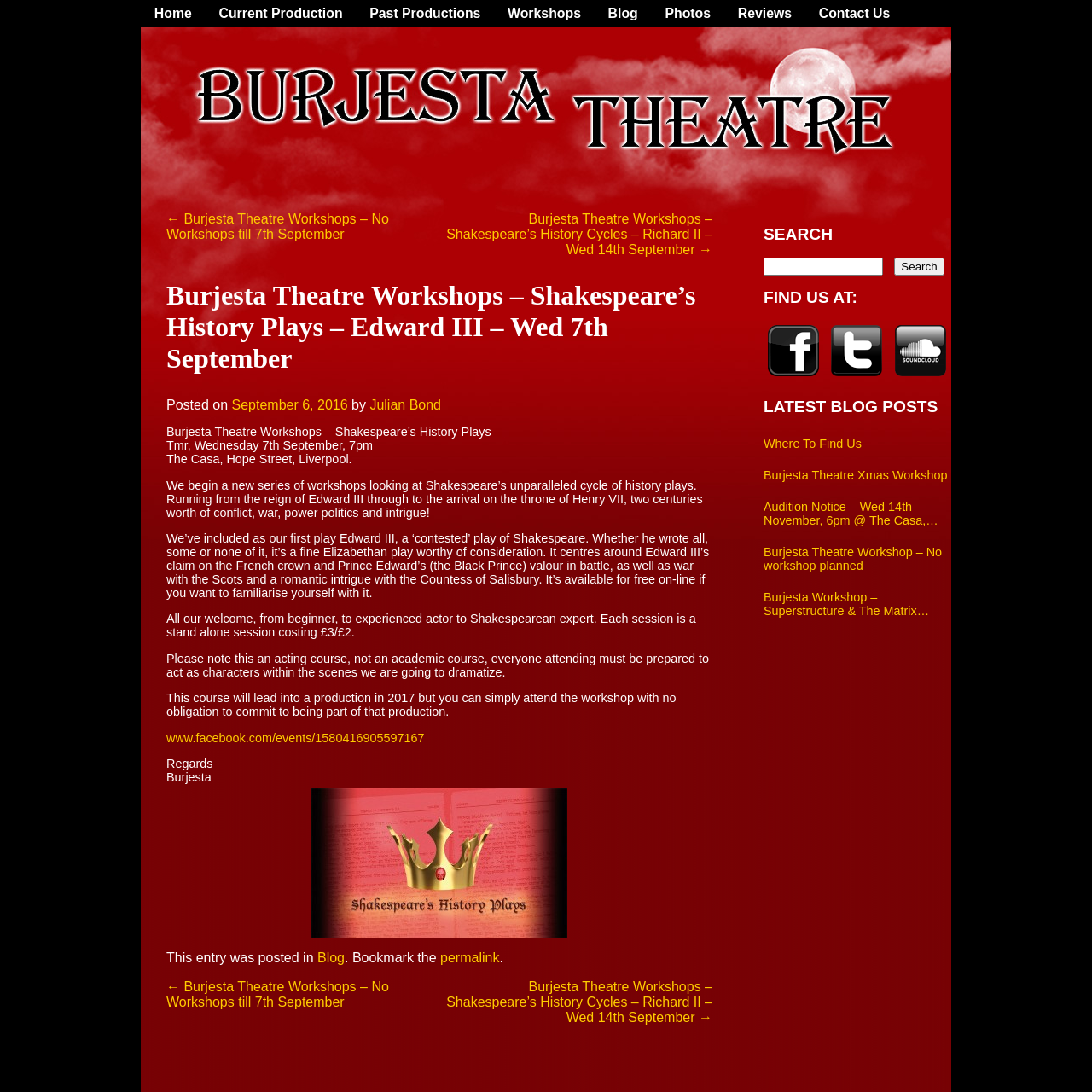How much does each session of the workshop cost?
Using the visual information, reply with a single word or short phrase.

£3/£2